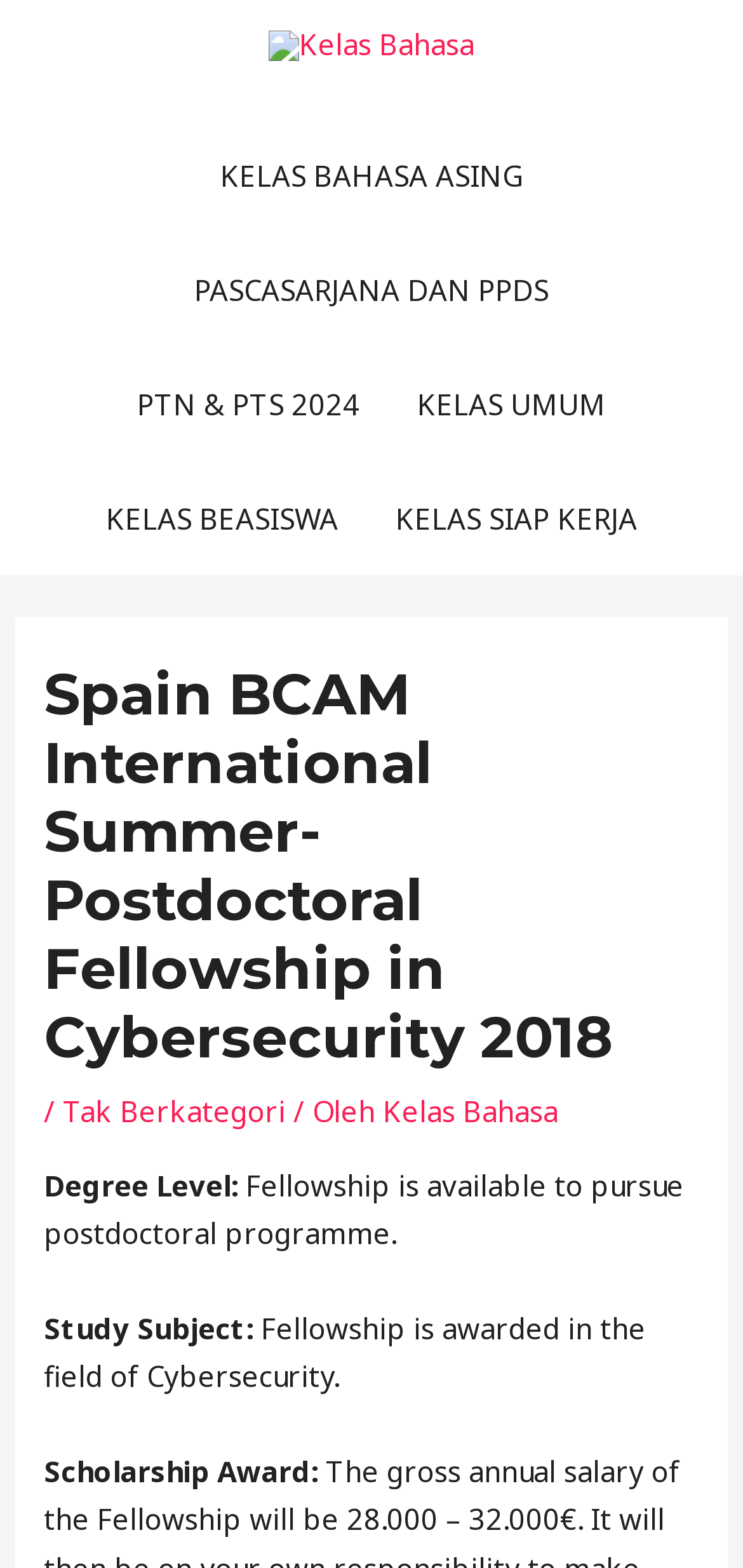Find the primary header on the webpage and provide its text.

Spain BCAM International Summer-Postdoctoral Fellowship in Cybersecurity 2018